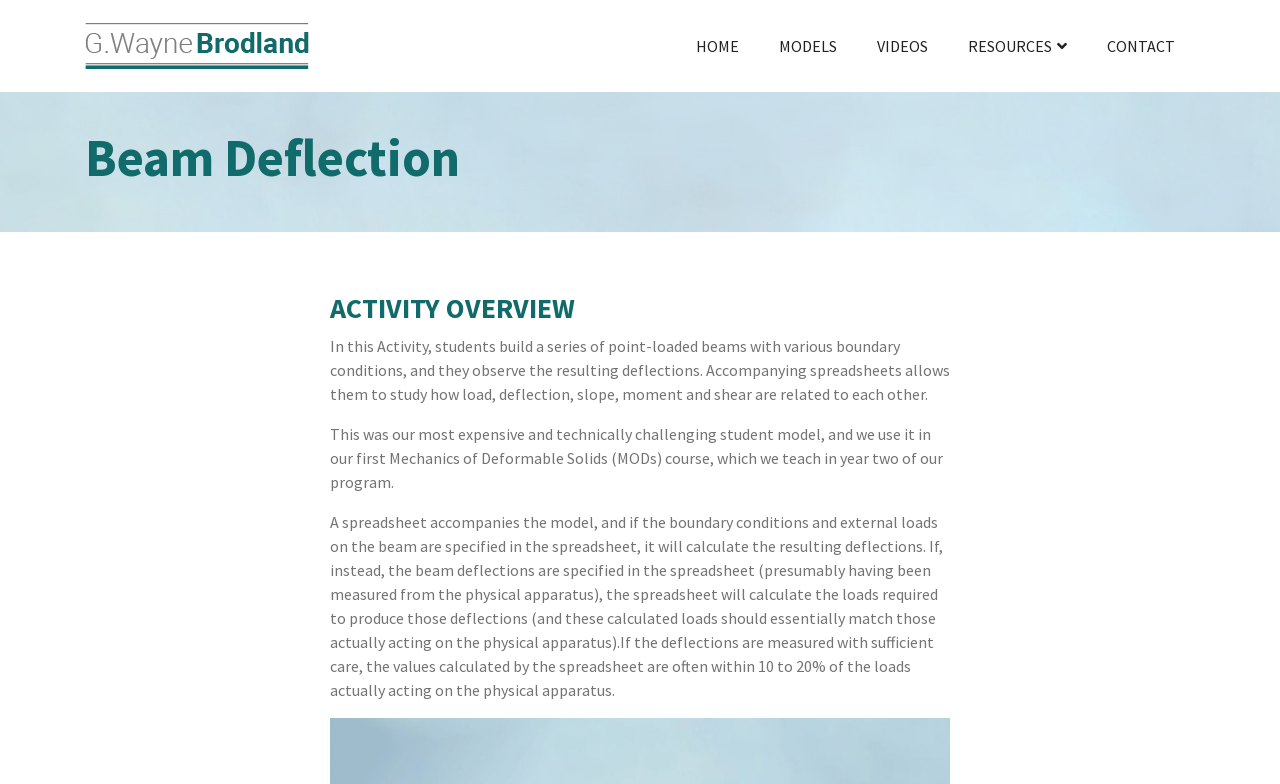Give a concise answer using one word or a phrase to the following question:
What is the level of the students who use this activity?

Year two students